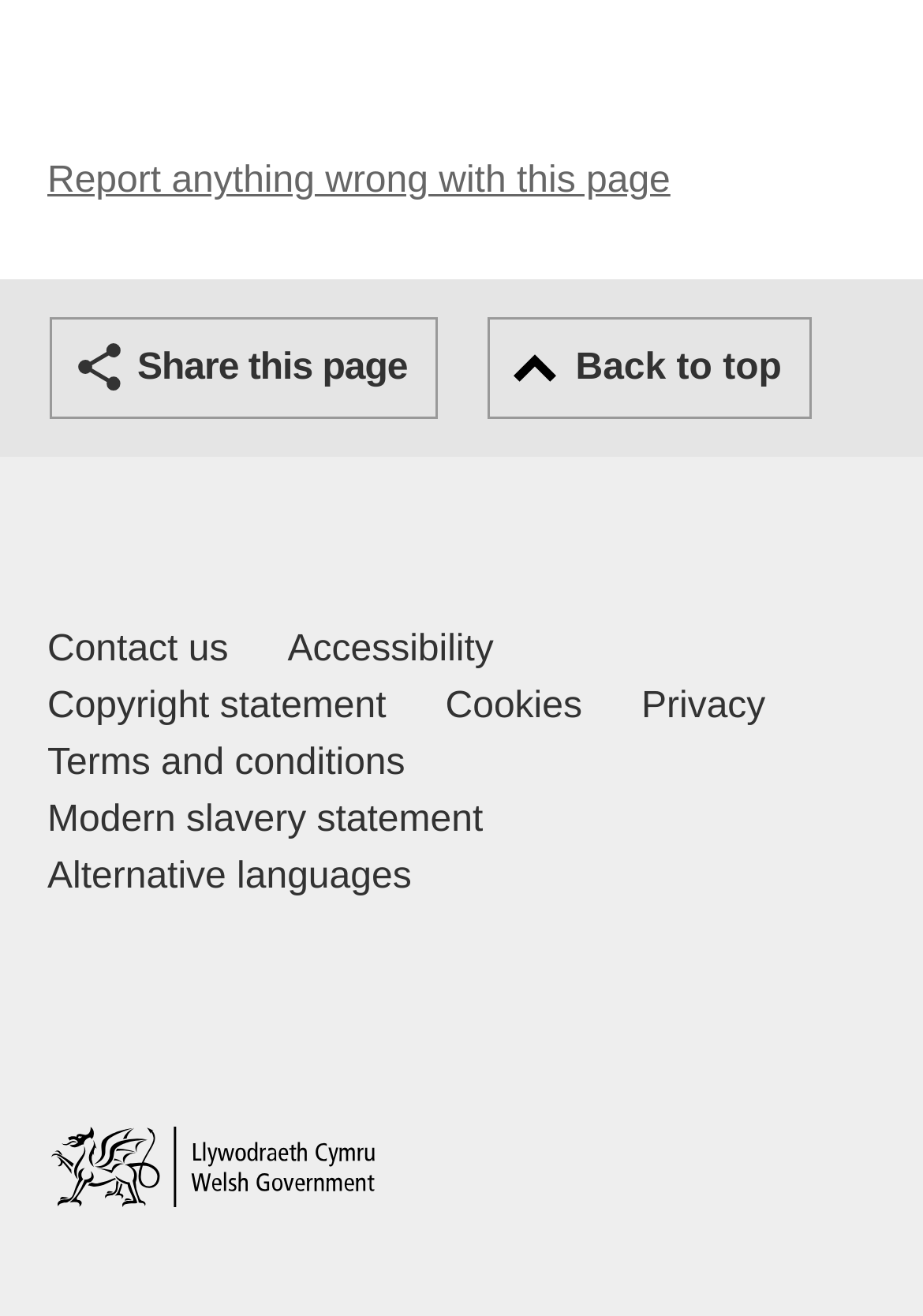Please identify the bounding box coordinates of the area that needs to be clicked to fulfill the following instruction: "Report anything wrong with this page."

[0.051, 0.123, 0.726, 0.153]